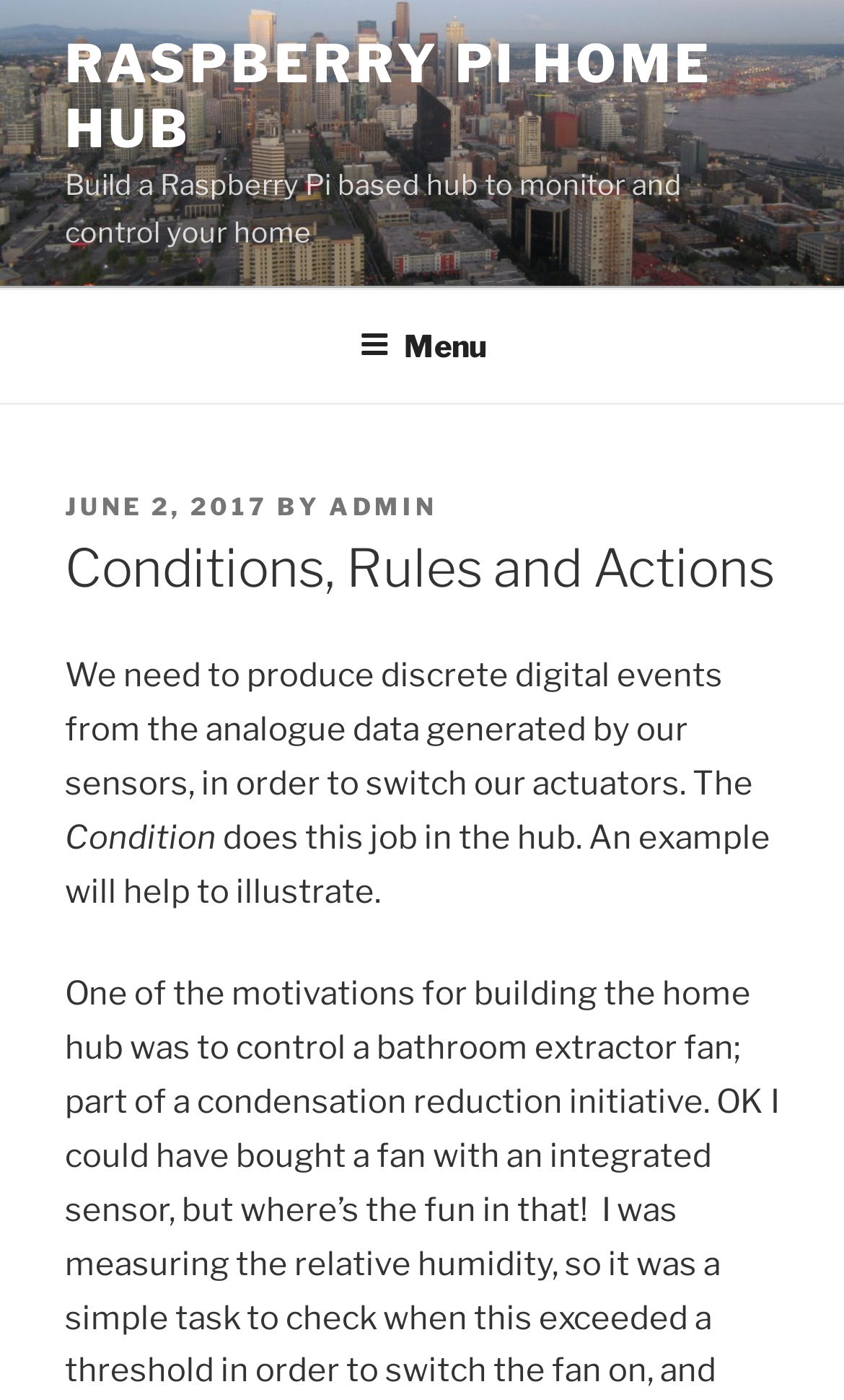Locate and extract the text of the main heading on the webpage.

Conditions, Rules and Actions